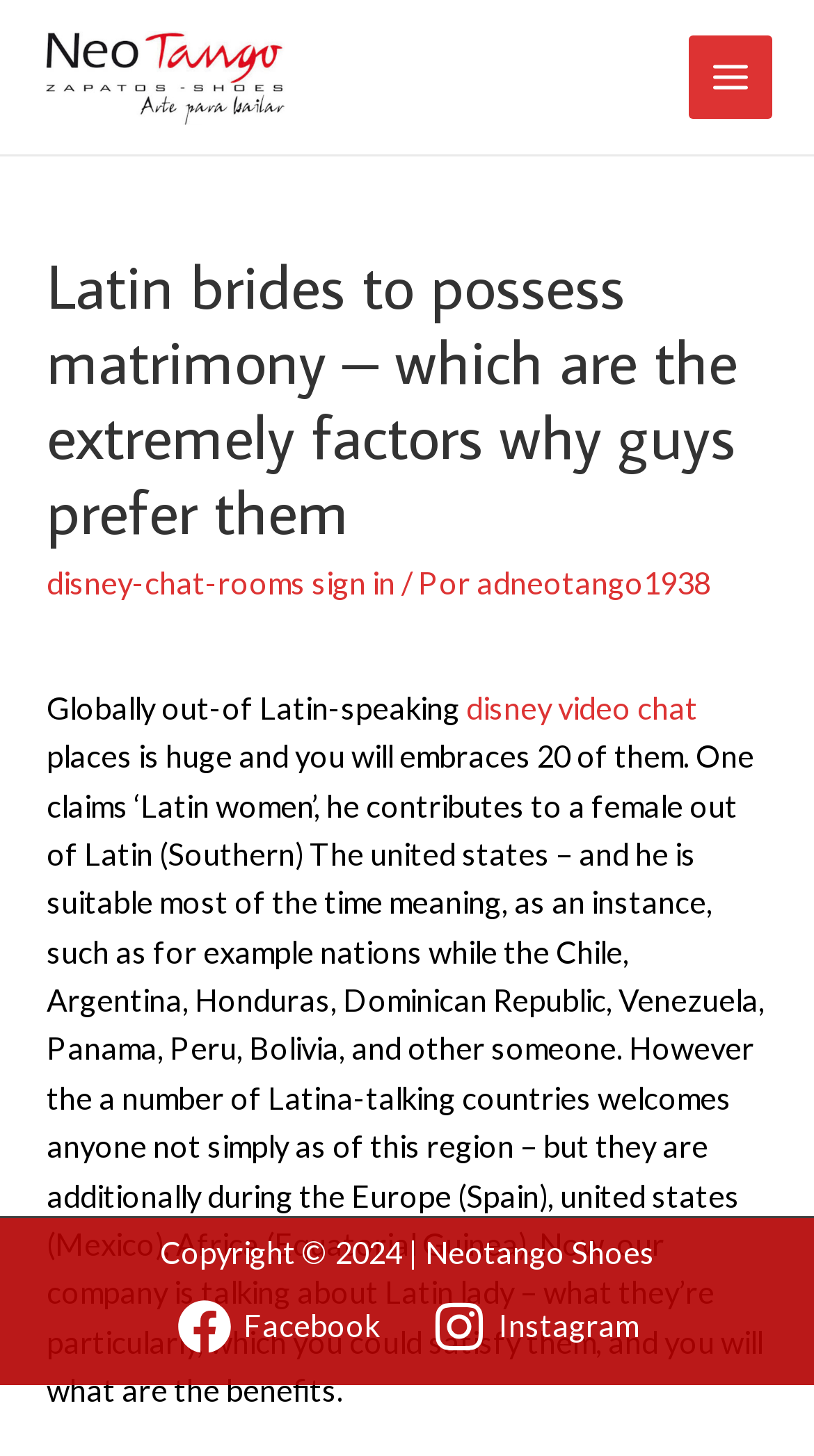What is the copyright year mentioned on this webpage?
Look at the screenshot and provide an in-depth answer.

The webpage displays a copyright notice at the bottom, which specifies the year 2024, indicating that the content is copyrighted until that year.